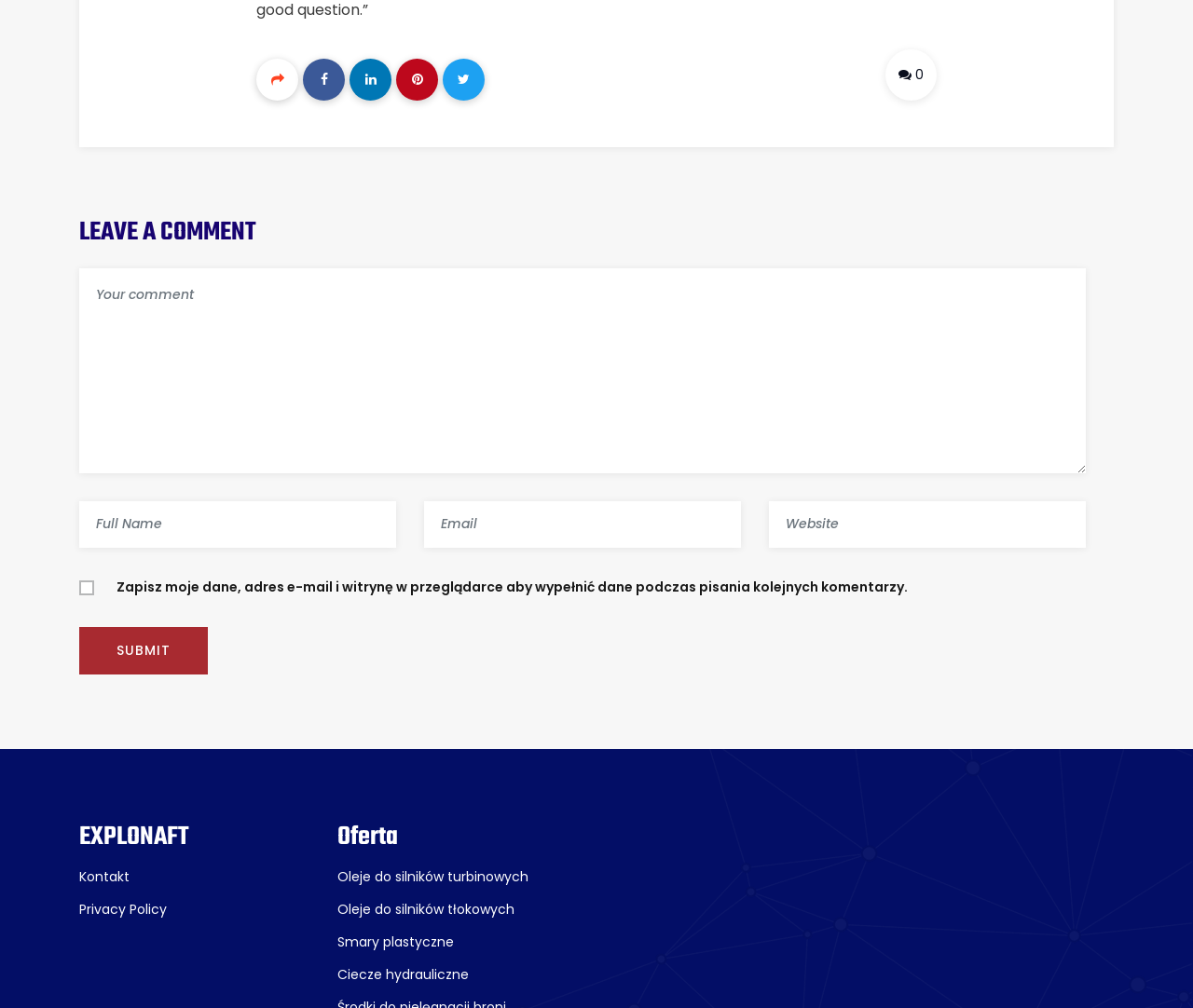Determine the bounding box coordinates of the section to be clicked to follow the instruction: "Enter your full name". The coordinates should be given as four float numbers between 0 and 1, formatted as [left, top, right, bottom].

[0.066, 0.497, 0.332, 0.543]